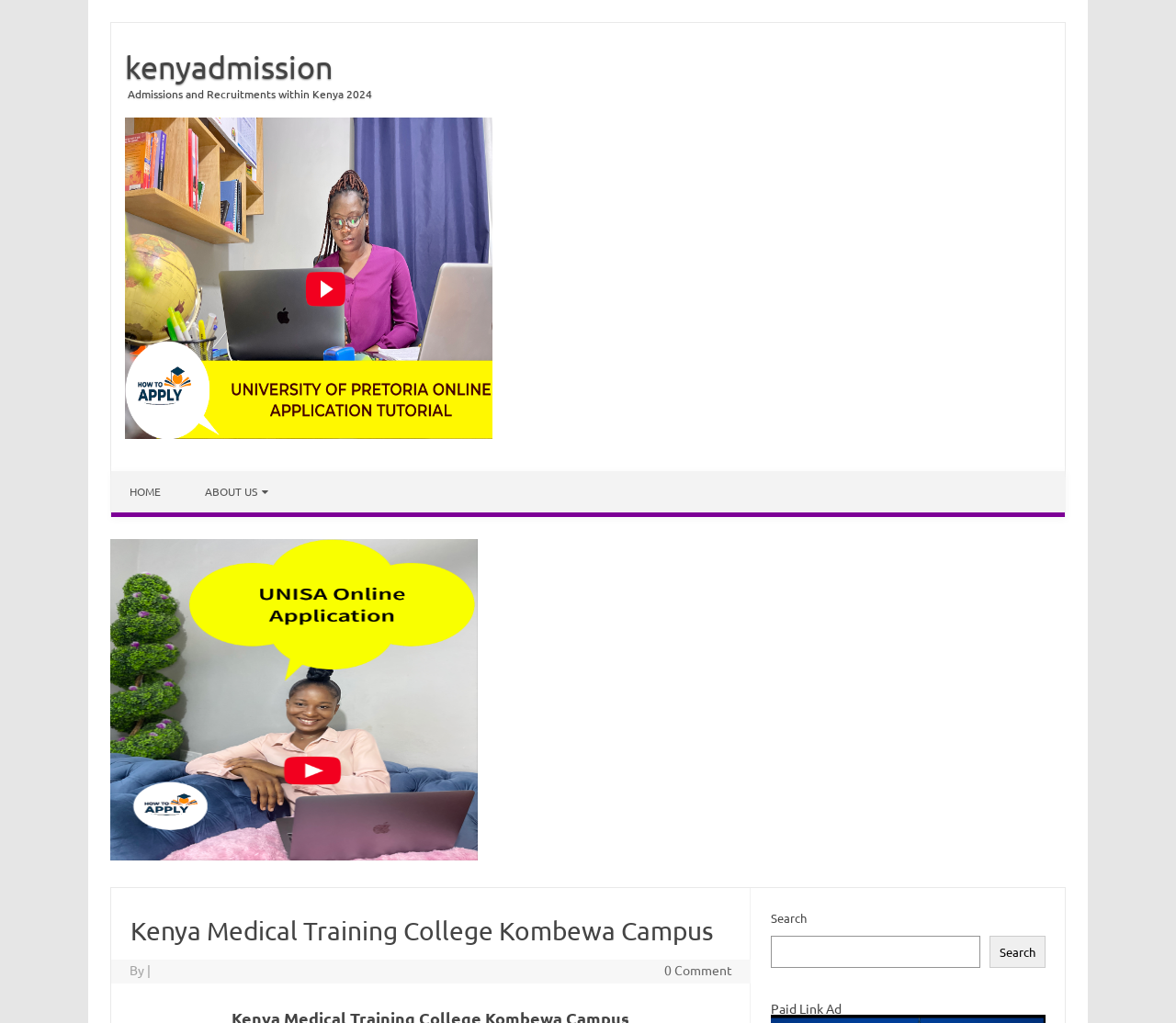Determine the bounding box coordinates of the clickable element to complete this instruction: "View the Eastern CRC logo". Provide the coordinates in the format of four float numbers between 0 and 1, [left, top, right, bottom].

None